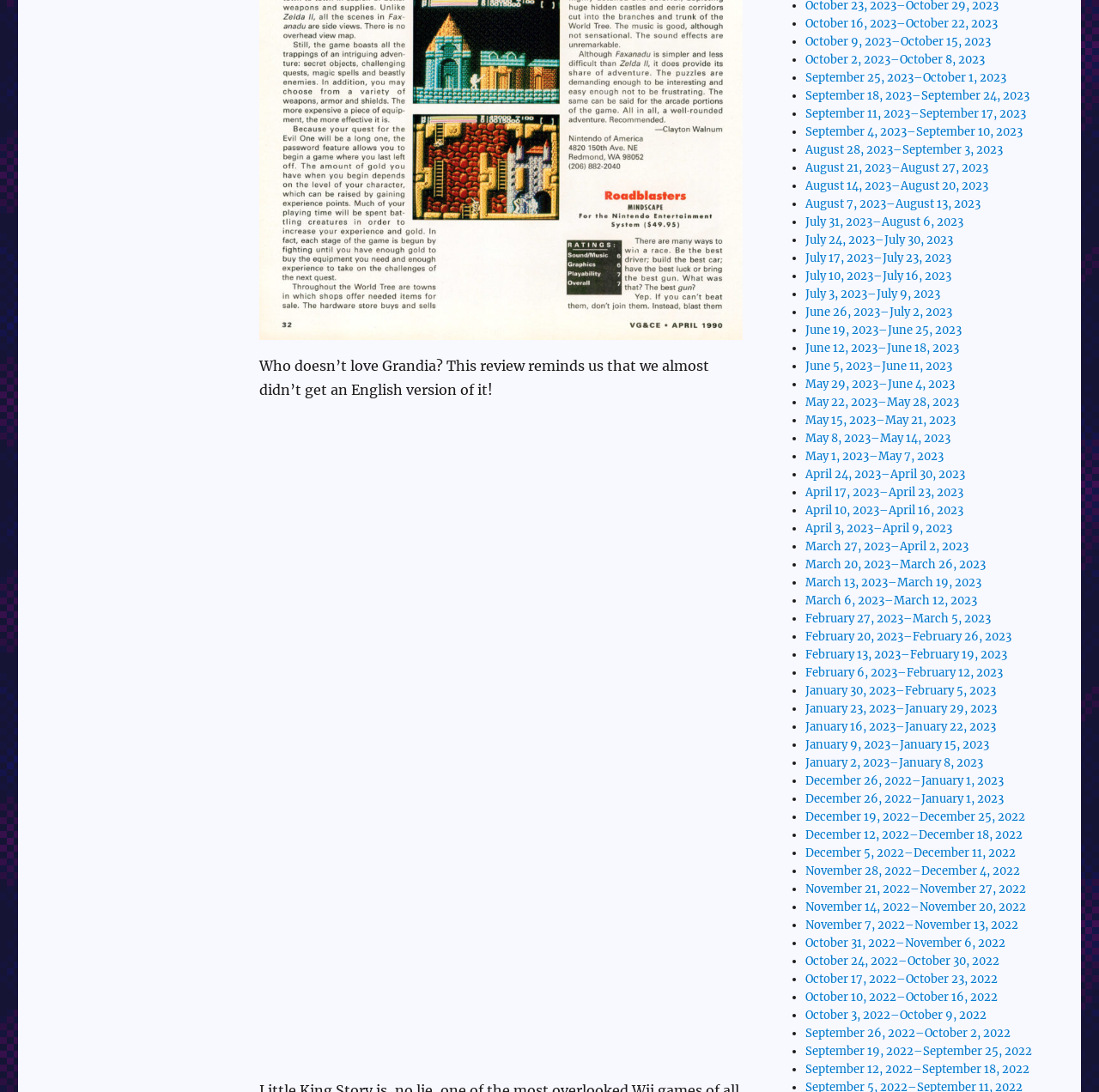Determine the bounding box coordinates for the element that should be clicked to follow this instruction: "view February 27, 2023–March 5, 2023". The coordinates should be given as four float numbers between 0 and 1, in the format [left, top, right, bottom].

[0.733, 0.559, 0.901, 0.573]